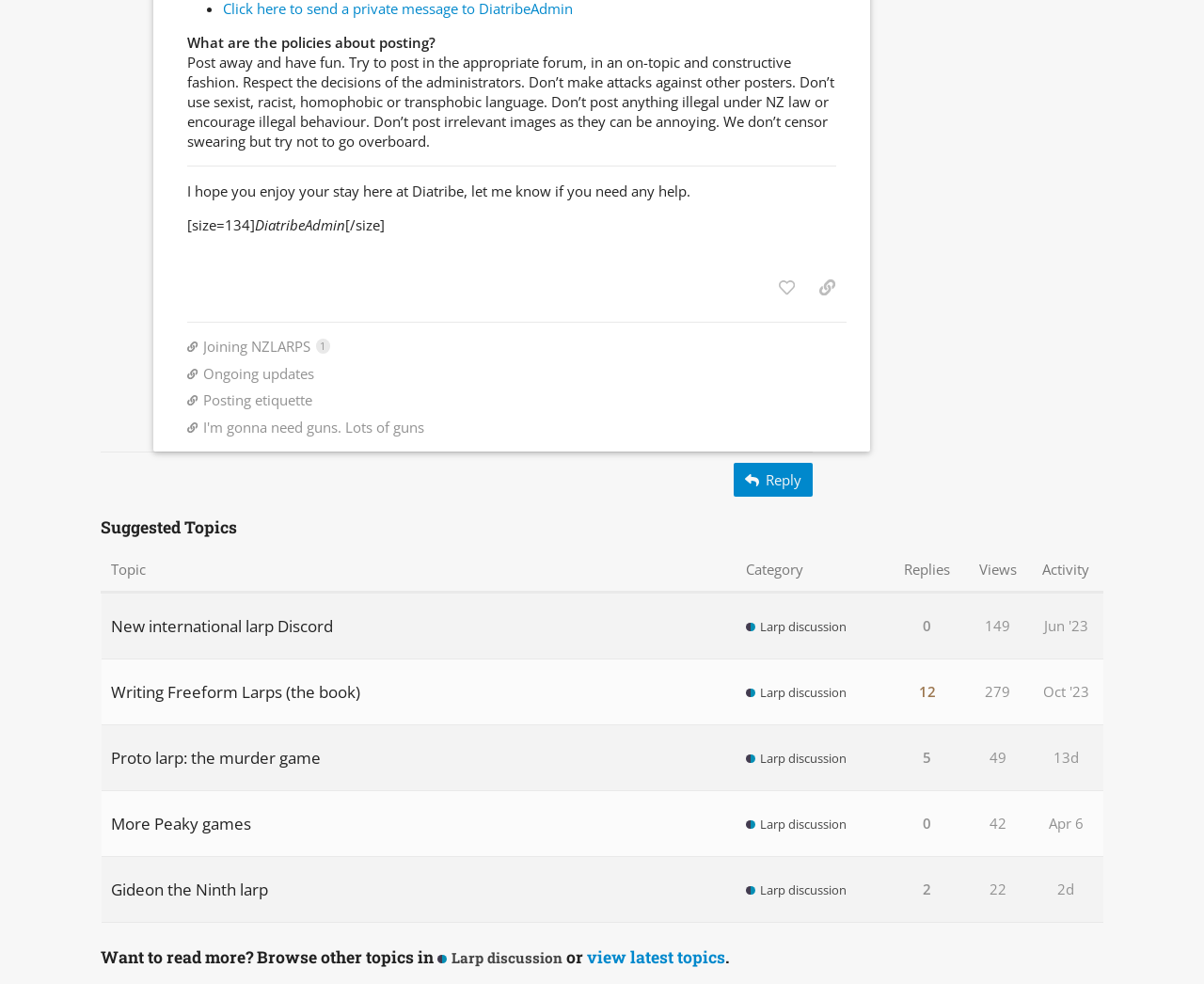Determine the bounding box coordinates of the element that should be clicked to execute the following command: "Browse the 'Larp discussion' topics".

[0.363, 0.965, 0.467, 0.982]